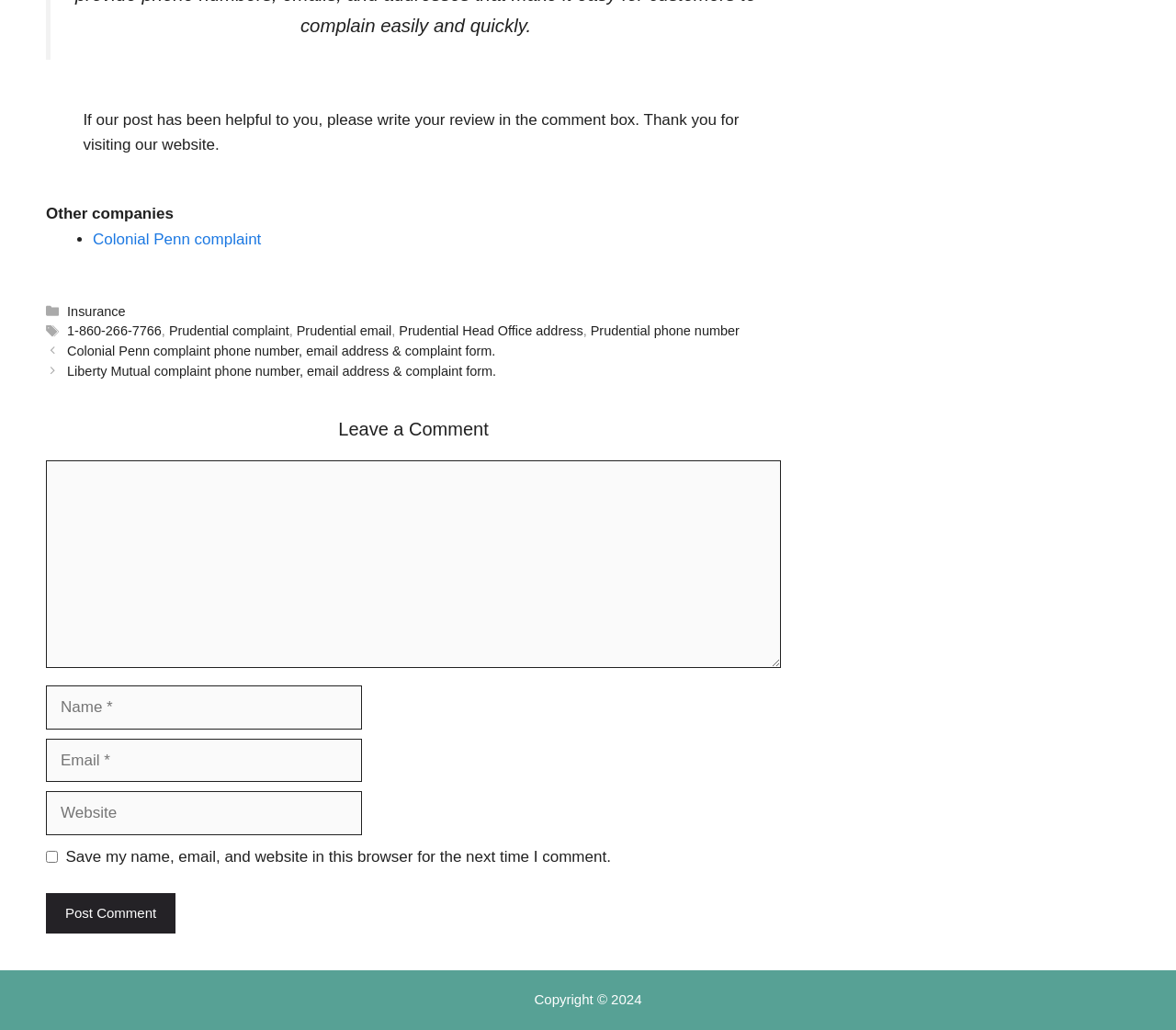Provide the bounding box coordinates of the HTML element this sentence describes: "Prudential phone number". The bounding box coordinates consist of four float numbers between 0 and 1, i.e., [left, top, right, bottom].

[0.502, 0.314, 0.629, 0.329]